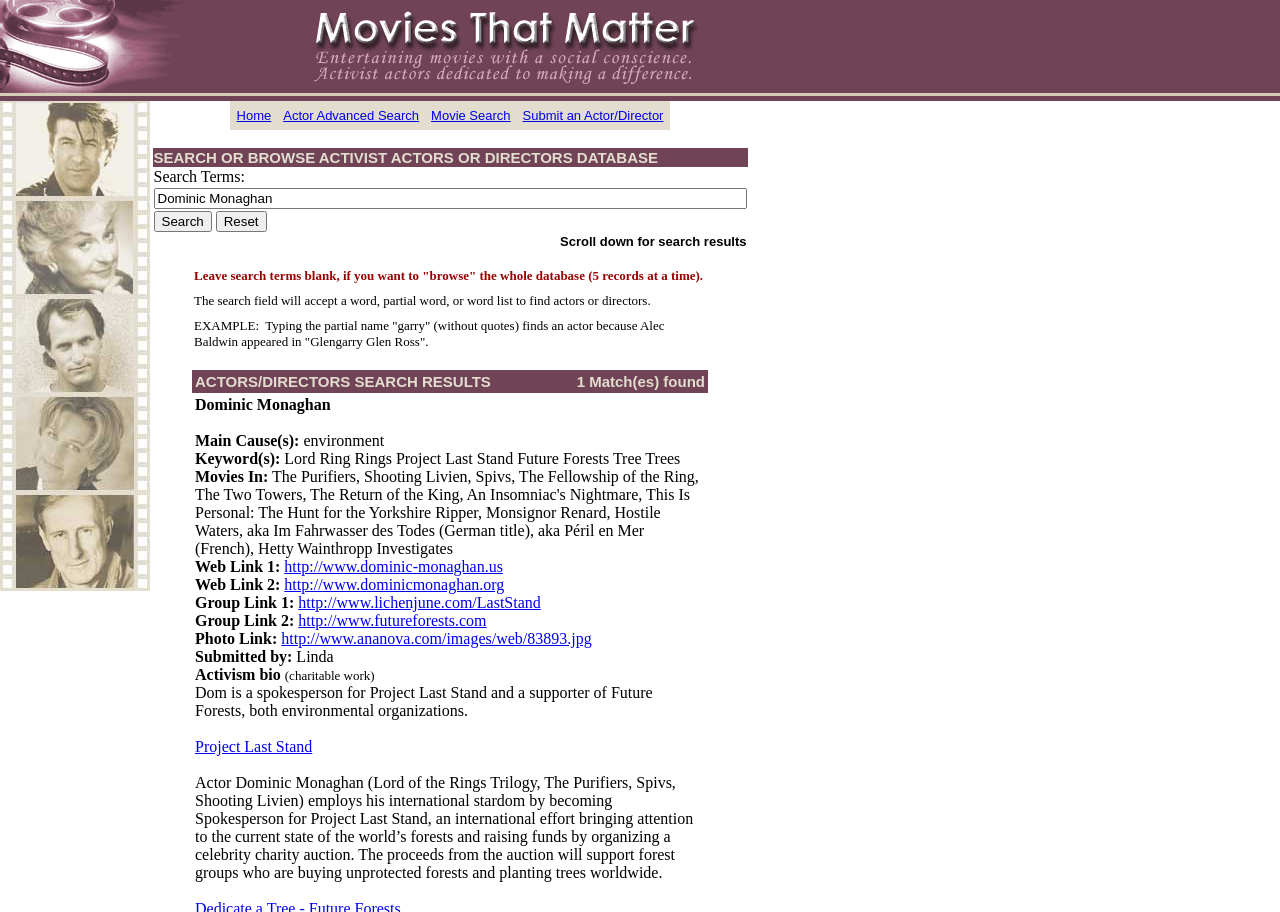Using the provided element description: "Project Last Stand", determine the bounding box coordinates of the corresponding UI element in the screenshot.

[0.152, 0.809, 0.244, 0.828]